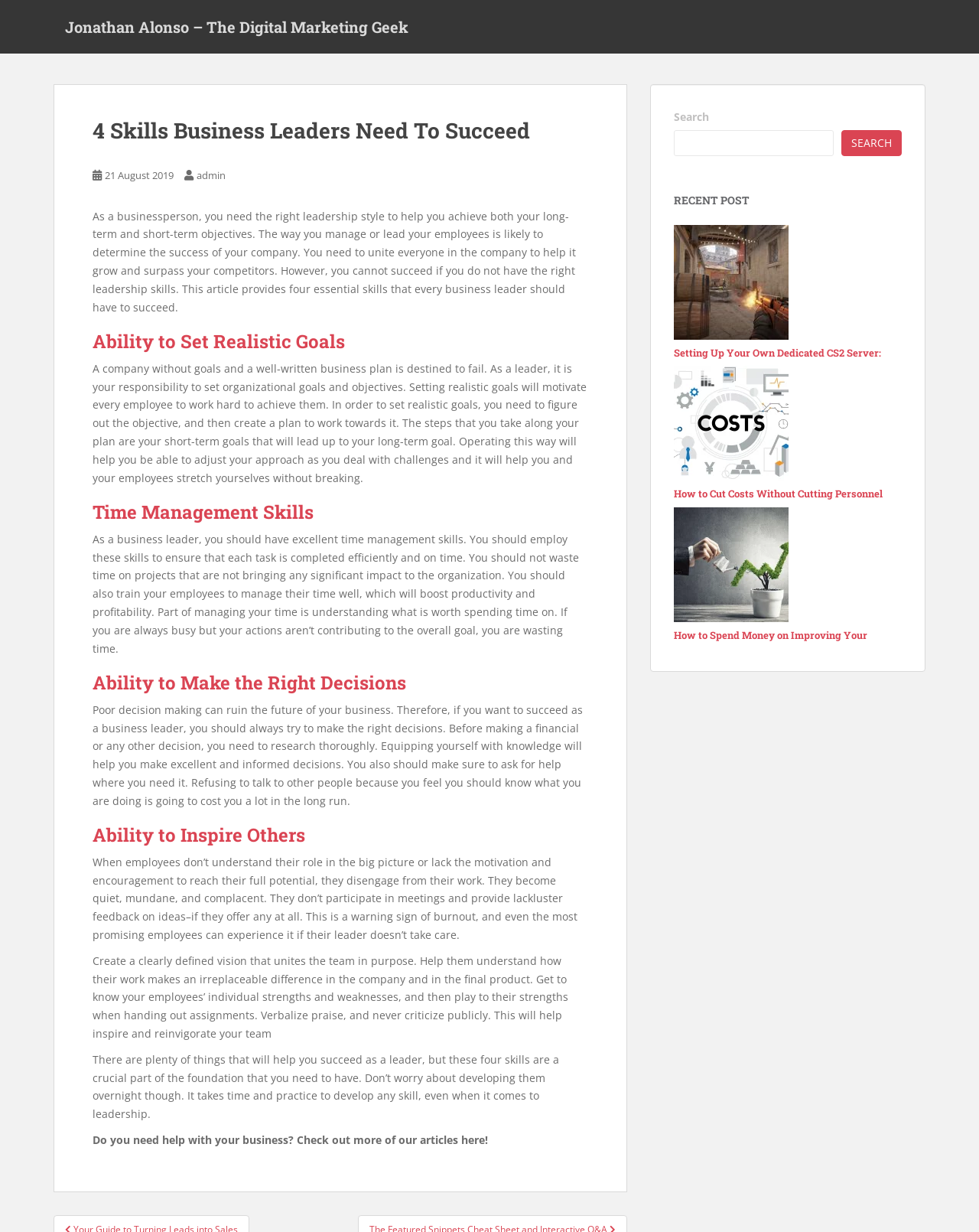Given the element description: "parent_node: SEARCH name="s"", predict the bounding box coordinates of the UI element it refers to, using four float numbers between 0 and 1, i.e., [left, top, right, bottom].

[0.688, 0.105, 0.852, 0.127]